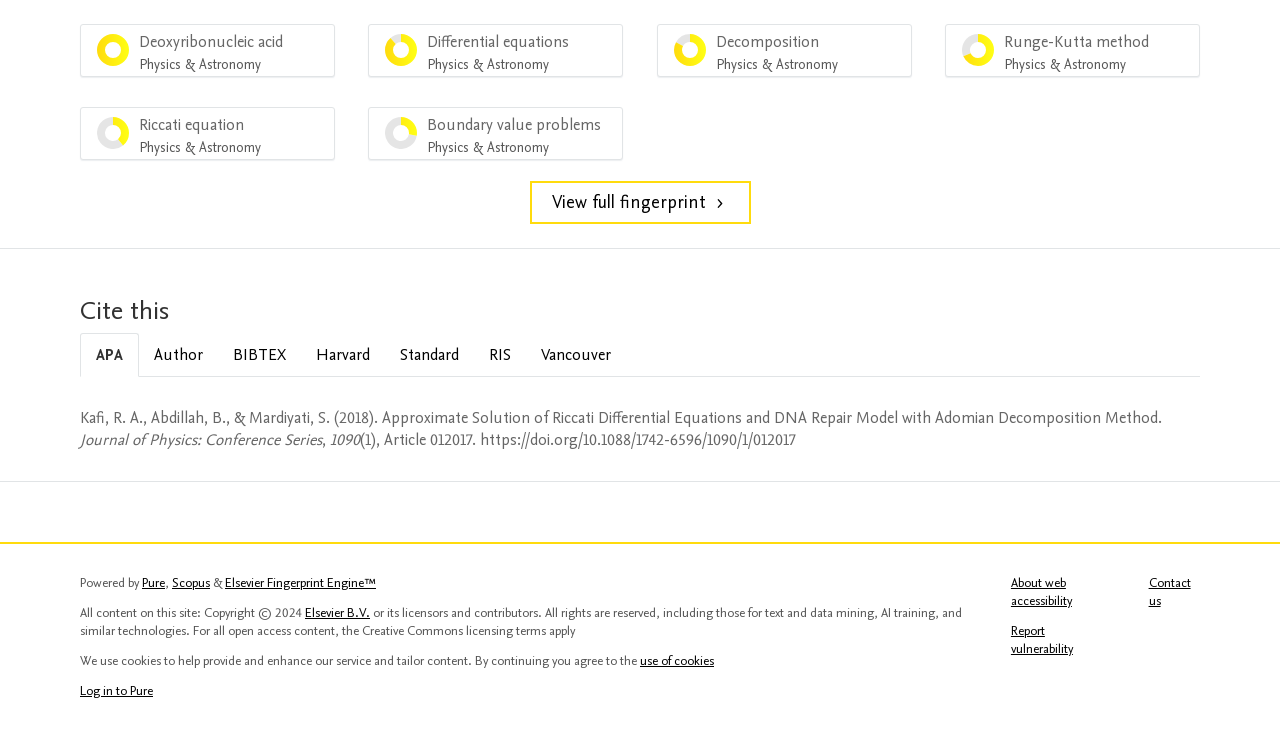Please find the bounding box for the UI element described by: "View full fingerprint".

[0.414, 0.244, 0.586, 0.302]